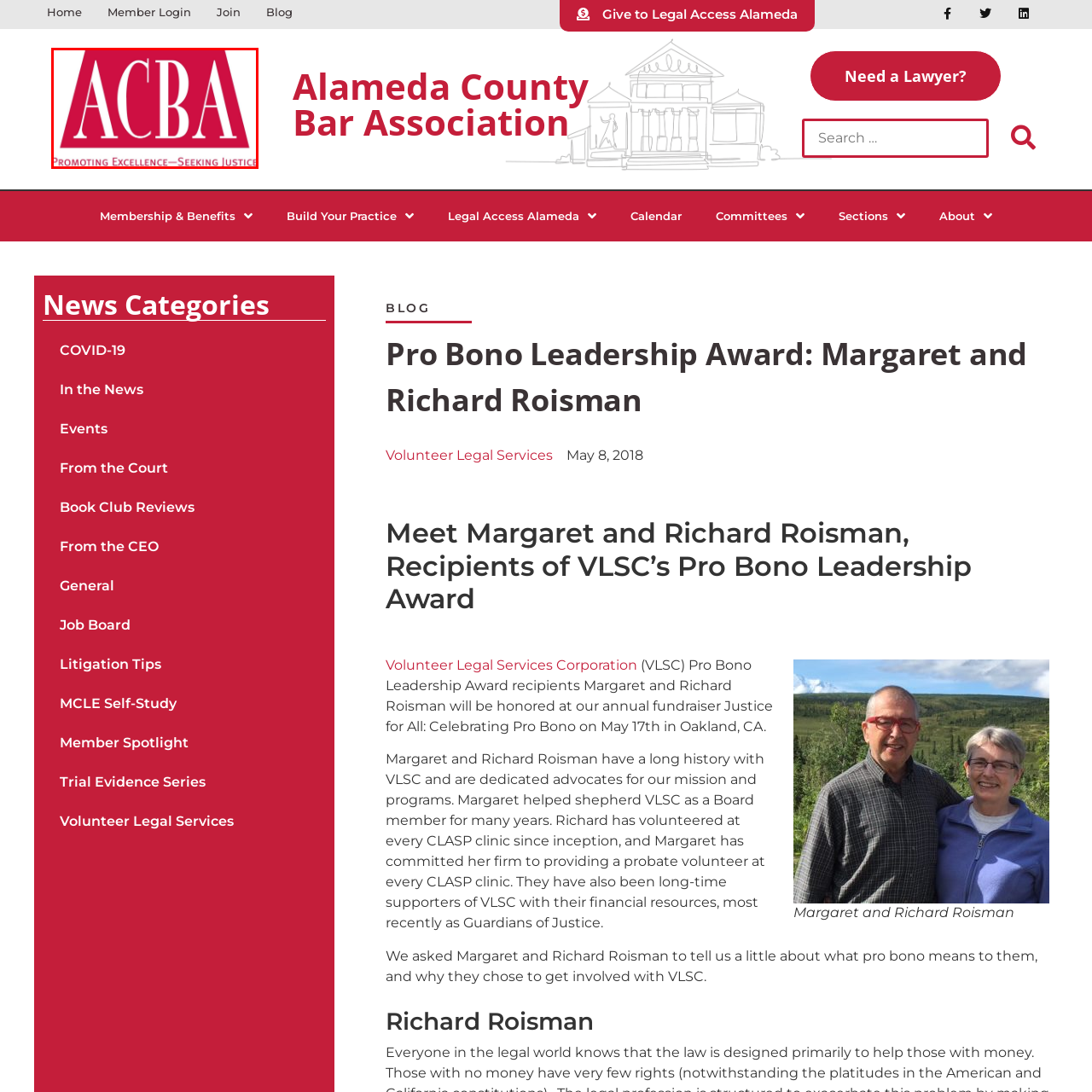What is the organization's mission?
Focus on the area within the red boundary in the image and answer the question with one word or a short phrase.

Promoting Excellence—Seeking Justice